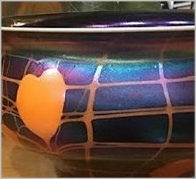Describe the scene in the image with detailed observations.

The image showcases a beautifully crafted decorative bowl, characterized by its vibrant and intricate design. The bowl features an iridescent finish that shifts from deep purples to blues, creating a striking visual effect. Prominently displayed on the surface is an orange heart shape, adding a personal touch and warm contrast against the darker colors of the bowl. The unique craftsmanship and attention to detail highlight the artistry involved in creating such a piece, which resonates with the Free Hand artisan style. This particular bowl exemplifies the blending of color and form, inviting viewers to appreciate both its aesthetic beauty and the skilled techniques used in its production.